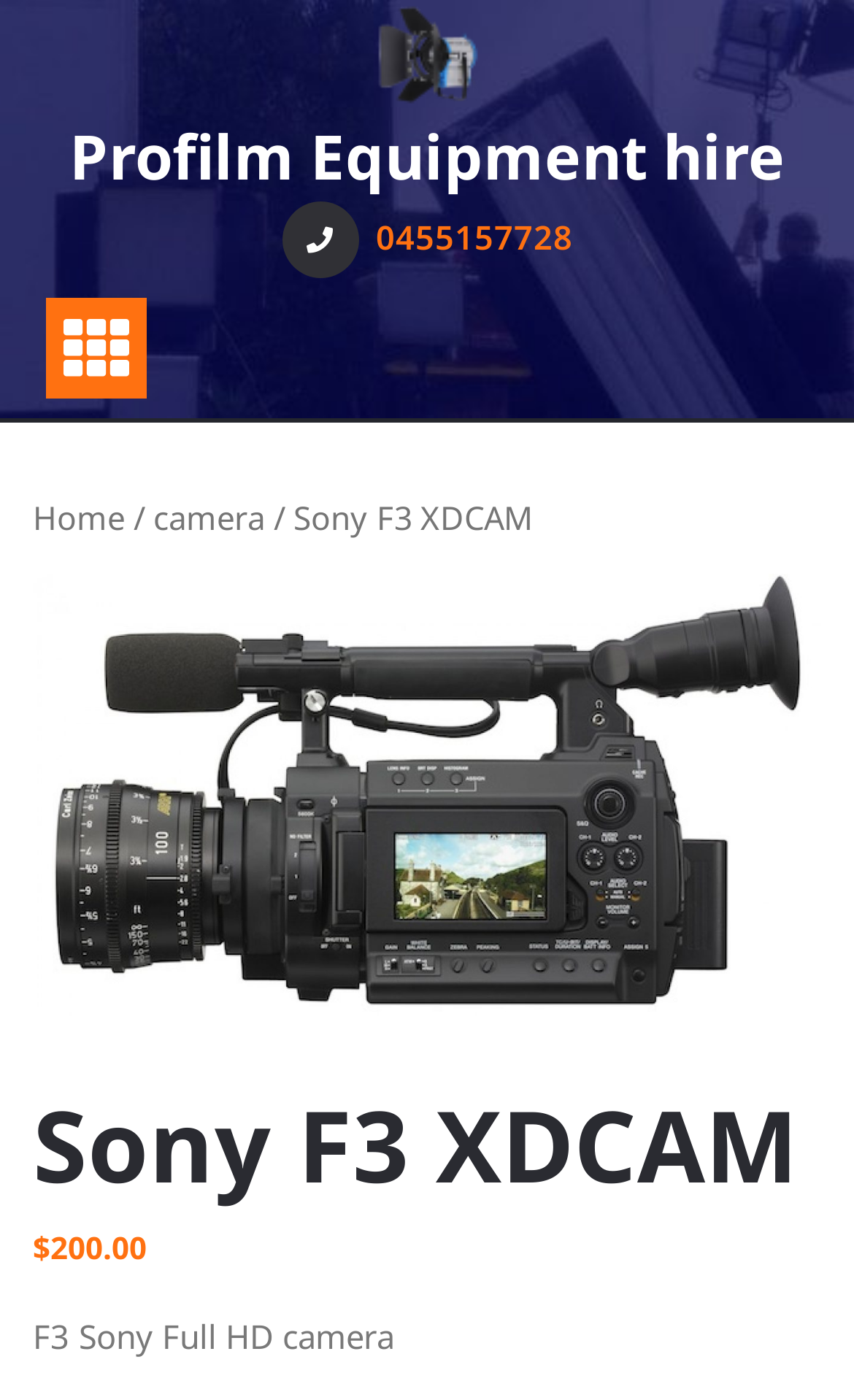What is the navigation menu item next to 'Home'?
Using the image as a reference, give a one-word or short phrase answer.

camera